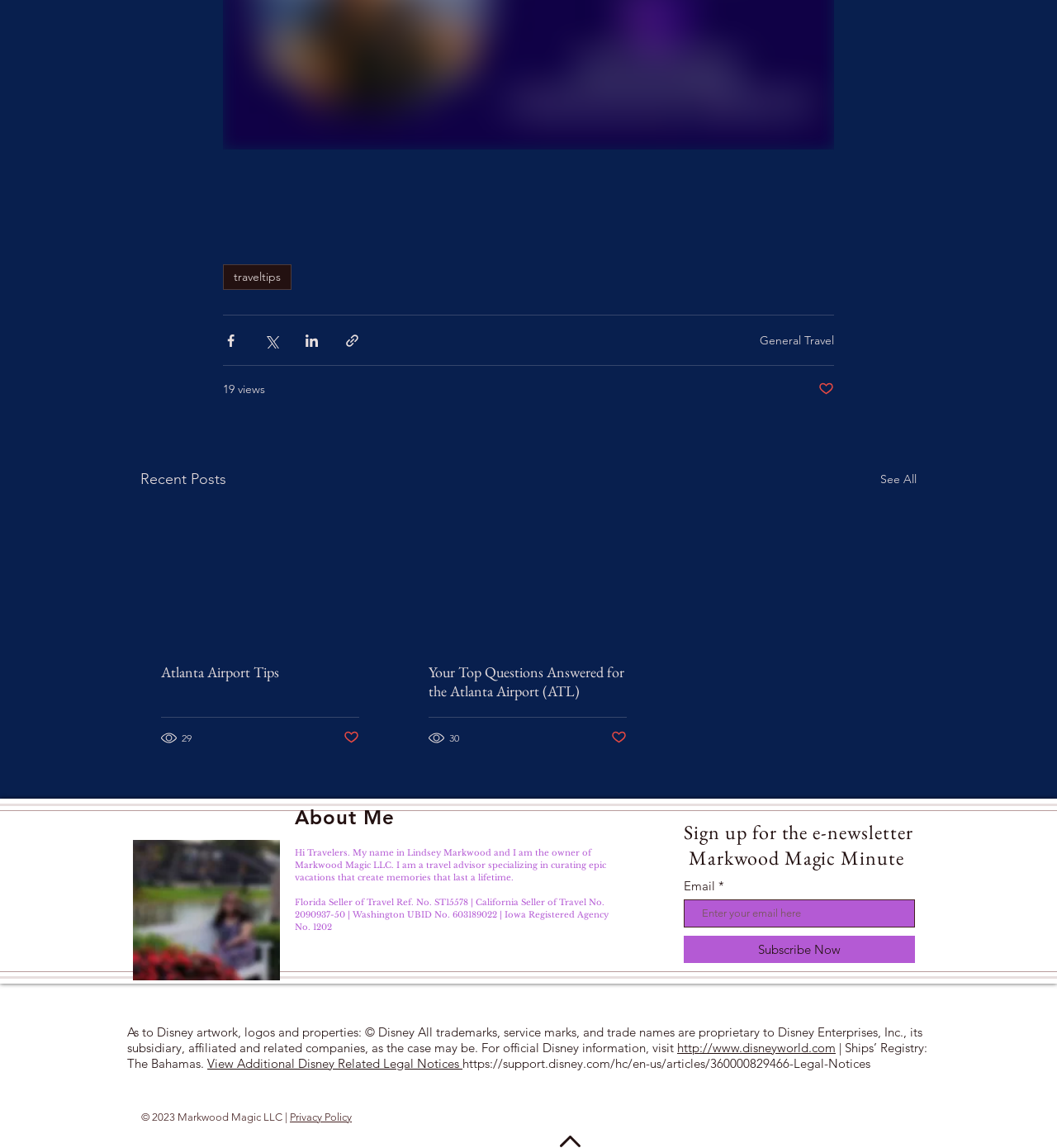Provide the bounding box coordinates of the section that needs to be clicked to accomplish the following instruction: "Click on the 'General Travel' link."

[0.719, 0.29, 0.789, 0.303]